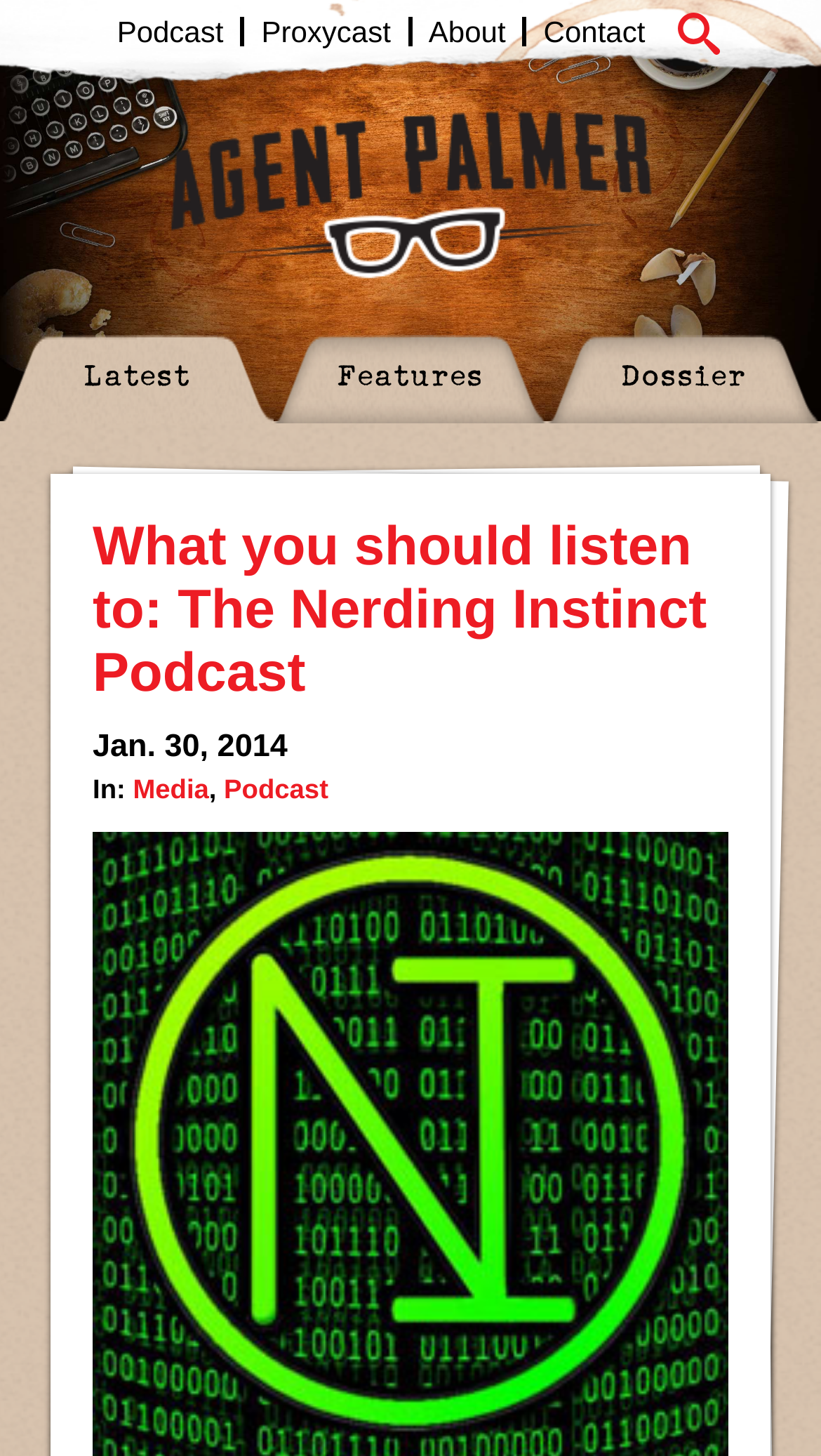Using the given description, provide the bounding box coordinates formatted as (top-left x, top-left y, bottom-right x, bottom-right y), with all values being floating point numbers between 0 and 1. Description: membership

None